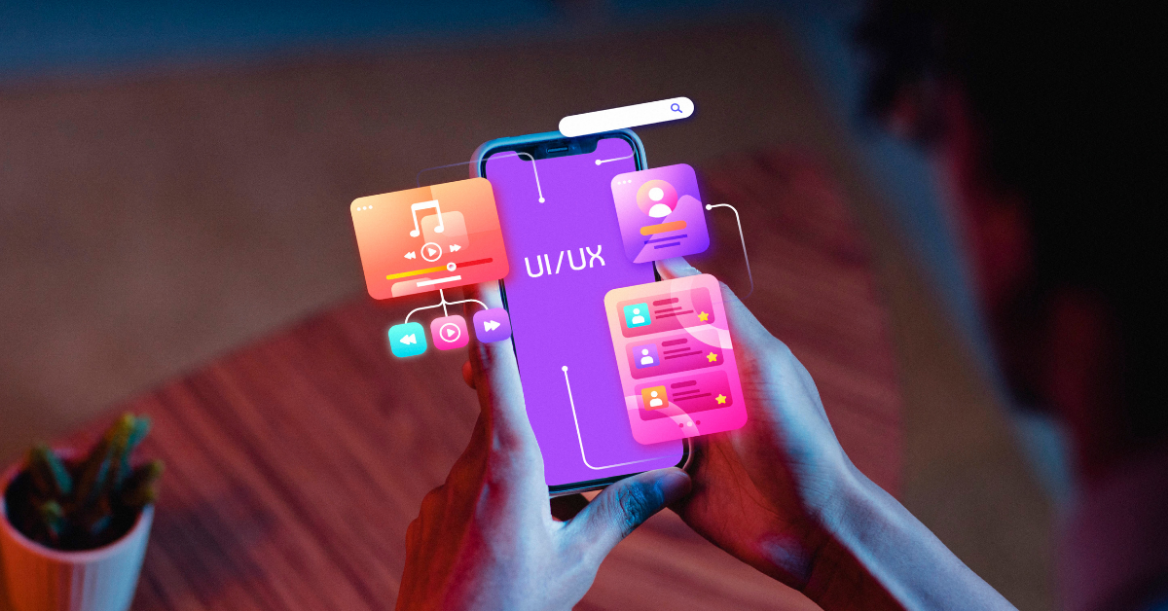Use one word or a short phrase to answer the question provided: 
What is the main focus of the image?

UI/UX design